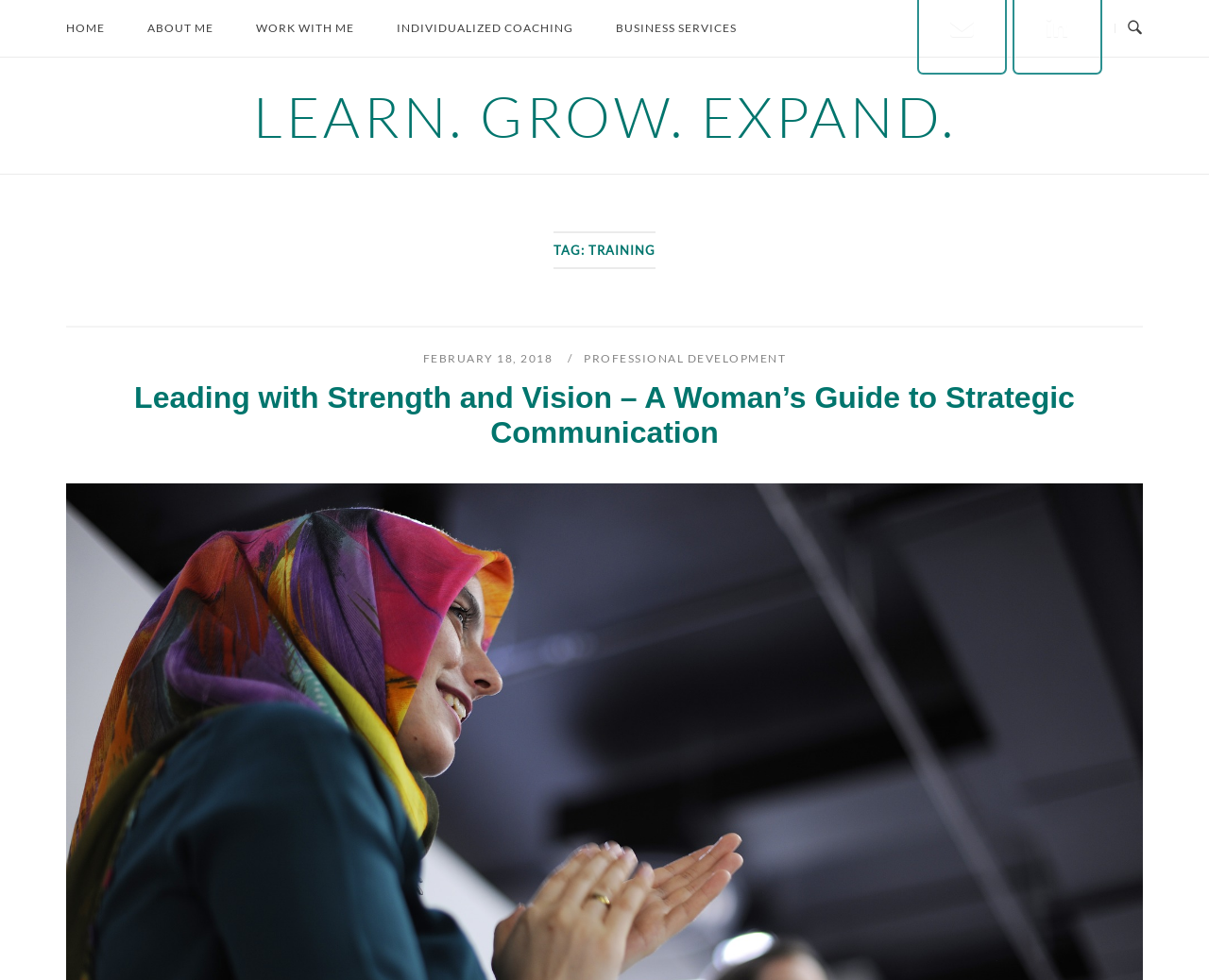Identify the bounding box coordinates of the area you need to click to perform the following instruction: "view leading with strength and vision article".

[0.111, 0.388, 0.889, 0.459]